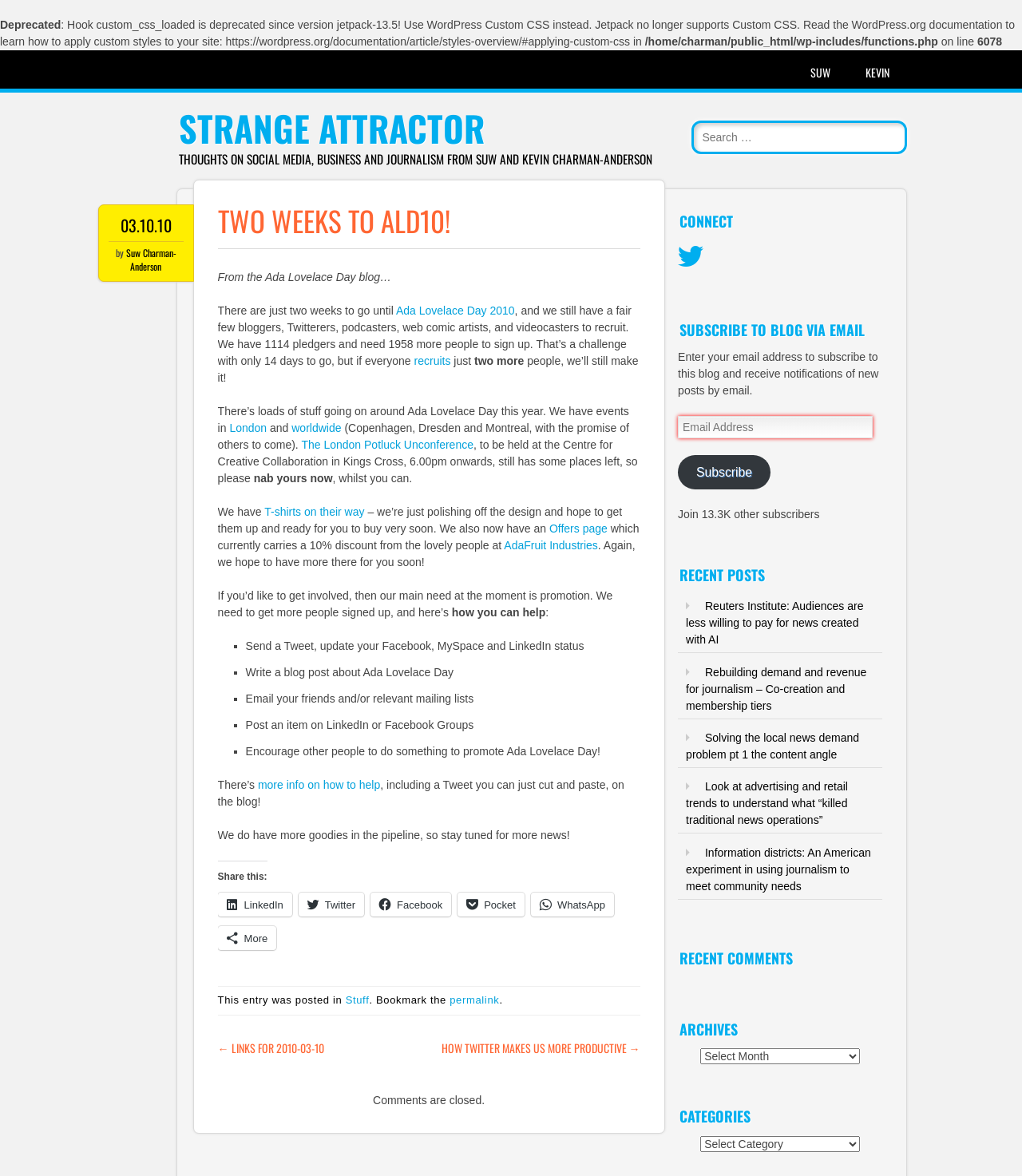Can you specify the bounding box coordinates for the region that should be clicked to fulfill this instruction: "Go to the 'Offers page'".

[0.537, 0.444, 0.594, 0.455]